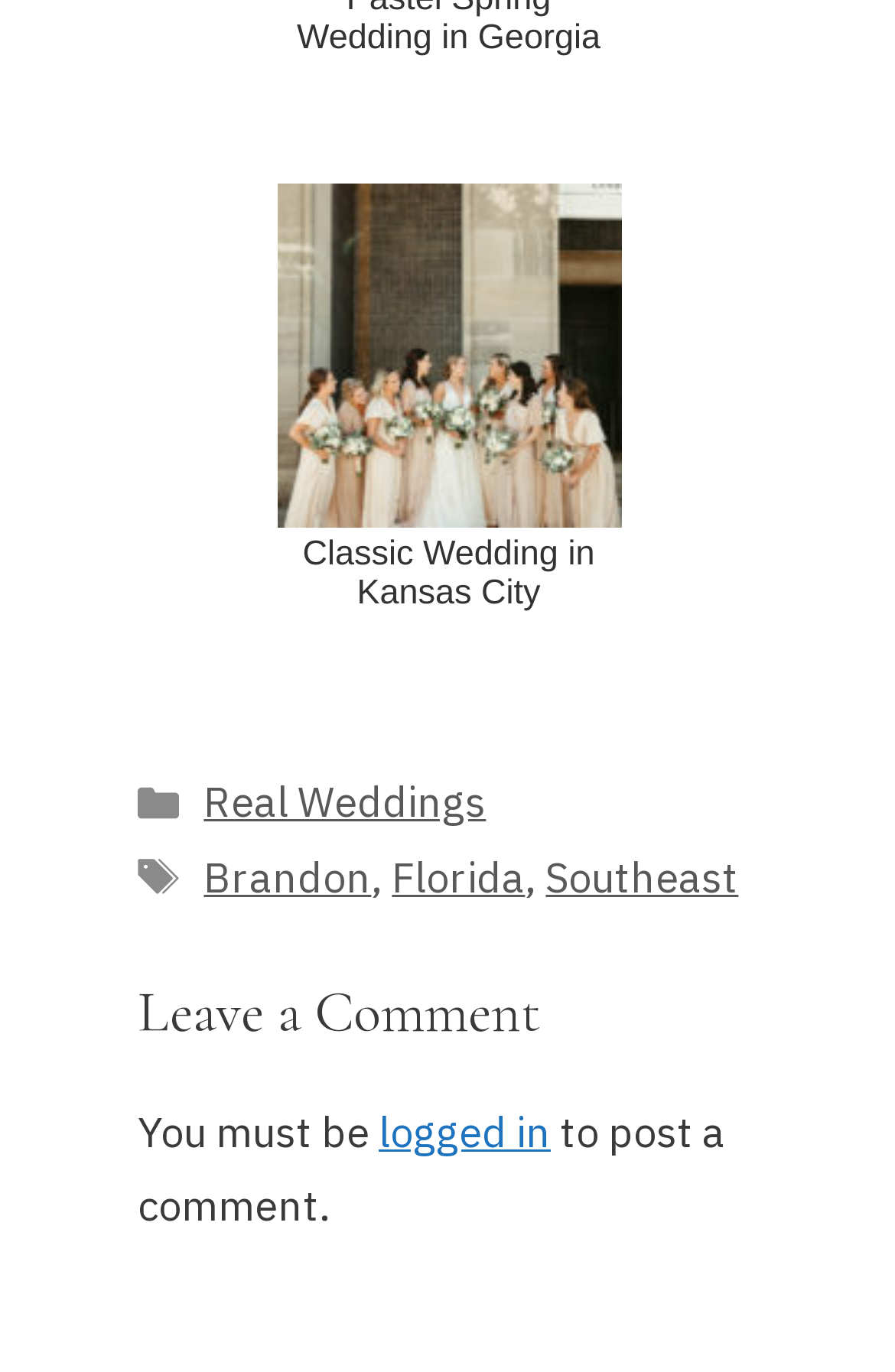Determine the bounding box for the UI element that matches this description: "logged in".

[0.423, 0.806, 0.615, 0.845]